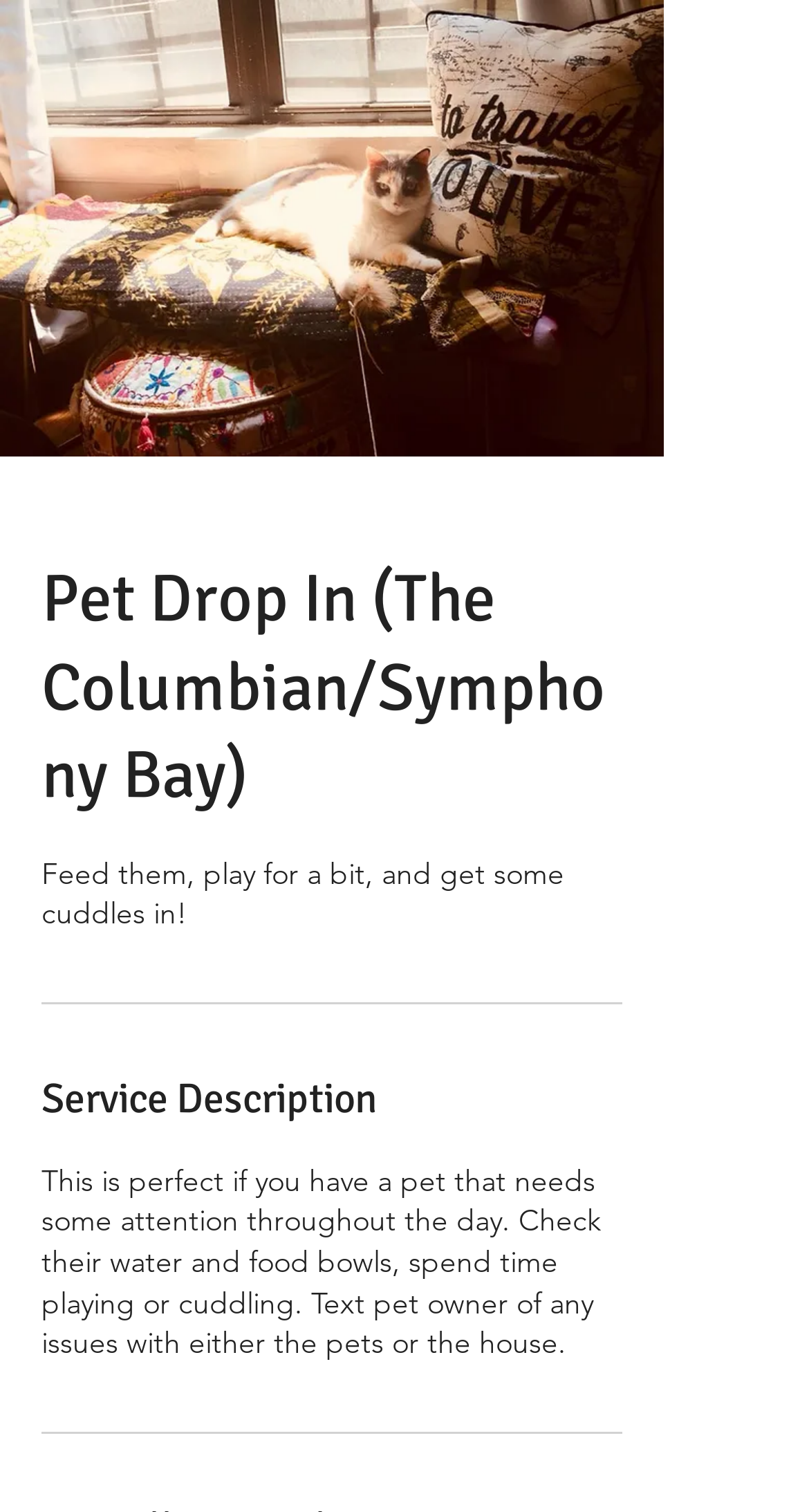Please provide a comprehensive answer to the question based on the screenshot: What is the expected outcome of this service?

The service description implies that the outcome of this service is a happy and well-cared-for pet, as it provides attention and care throughout the day.